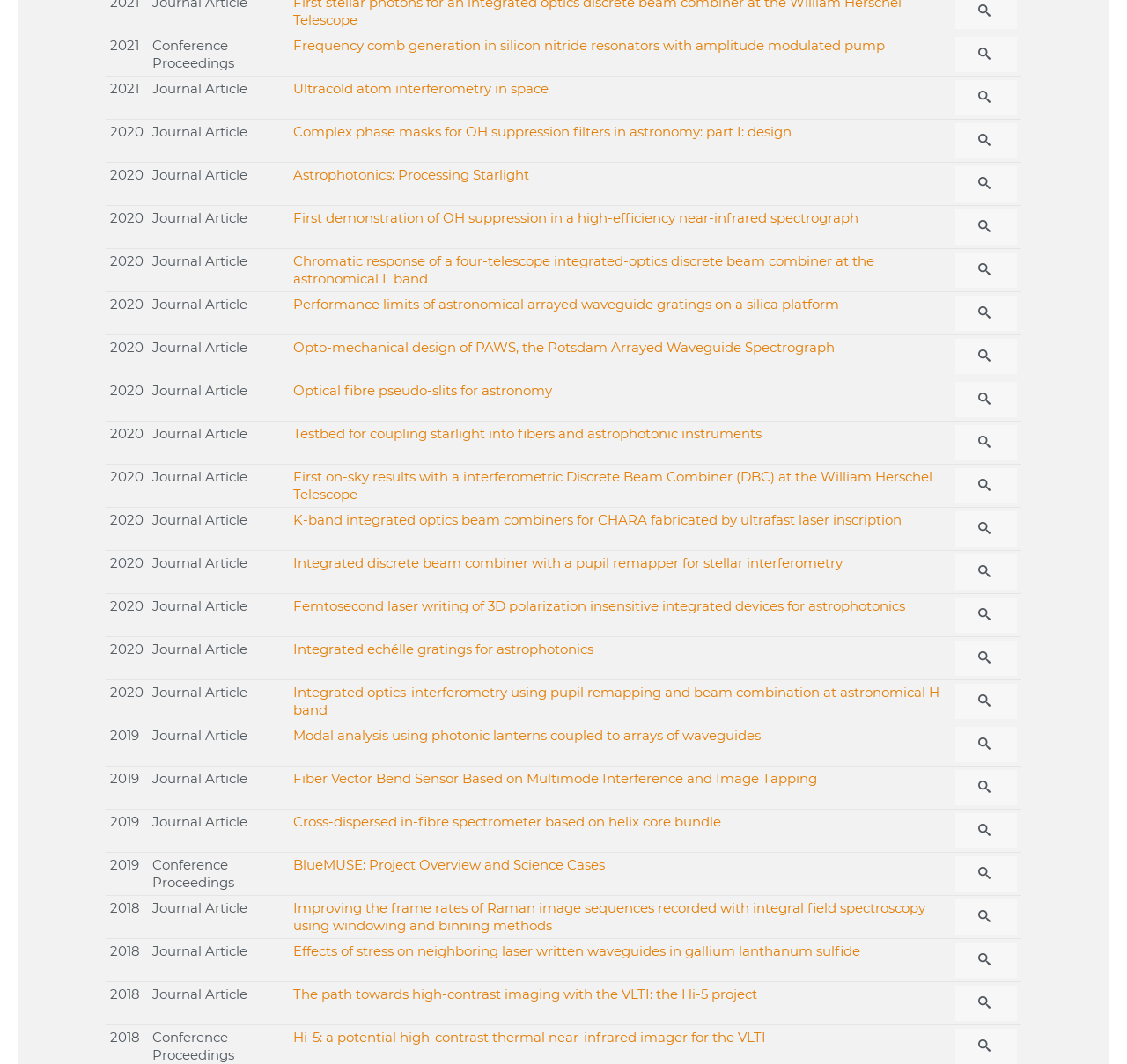Locate the bounding box coordinates of the area that needs to be clicked to fulfill the following instruction: "View article 'Frequency comb generation in silicon nitride resonators with amplitude modulated pump'". The coordinates should be in the format of four float numbers between 0 and 1, namely [left, top, right, bottom].

[0.26, 0.034, 0.785, 0.05]